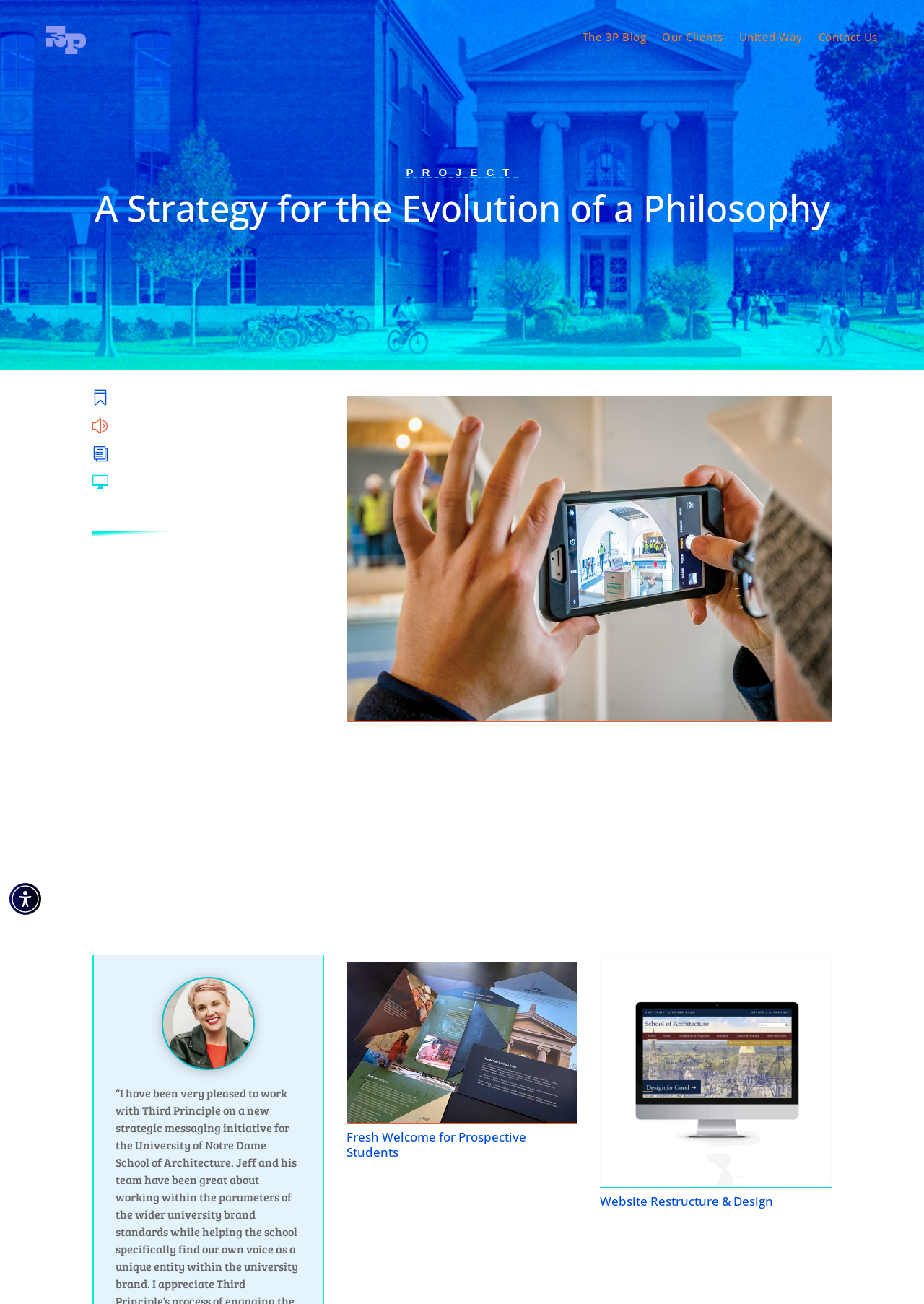Explain in detail what you observe on this webpage.

The webpage is about Third Principle, a company that provides branding, messaging, graphic design, and web design and development services. At the top left corner, there is a button labeled "Accessibility Menu". Next to it, there is a link and an image, which appears to be a logo. The title "THIRD PRINCIPLE" is prominently displayed.

On the top right side, there are four links: "The 3P Blog", "Our Clients", "United Way", and "Contact Us". Below these links, there is a section with a heading "PROJECT" and a subheading "A Strategy for the Evolution of a Philosophy". This section is divided into four columns, each with a heading and a brief description. The headings are "Brand Development", "Messaging", "Graphic Design", and "Web Design & Development".

Below this section, there is a heading "Notre Dame School of Architecture" and a paragraph of text describing how Third Principle supported the school in rebranding and creating a new positioning. There are three images on the page: a person photographing a building, a package of undergraduate admissions brochures, and a screenshot of the Notre Dame School of Architecture home page design.

The page also has two sections with headings "Fresh Welcome for Prospective Students" and "Website Restructure & Design", each with a brief description and an image. The first section describes a print package created for prospective students, and the second section describes the restructuring and redesign of the school's website.